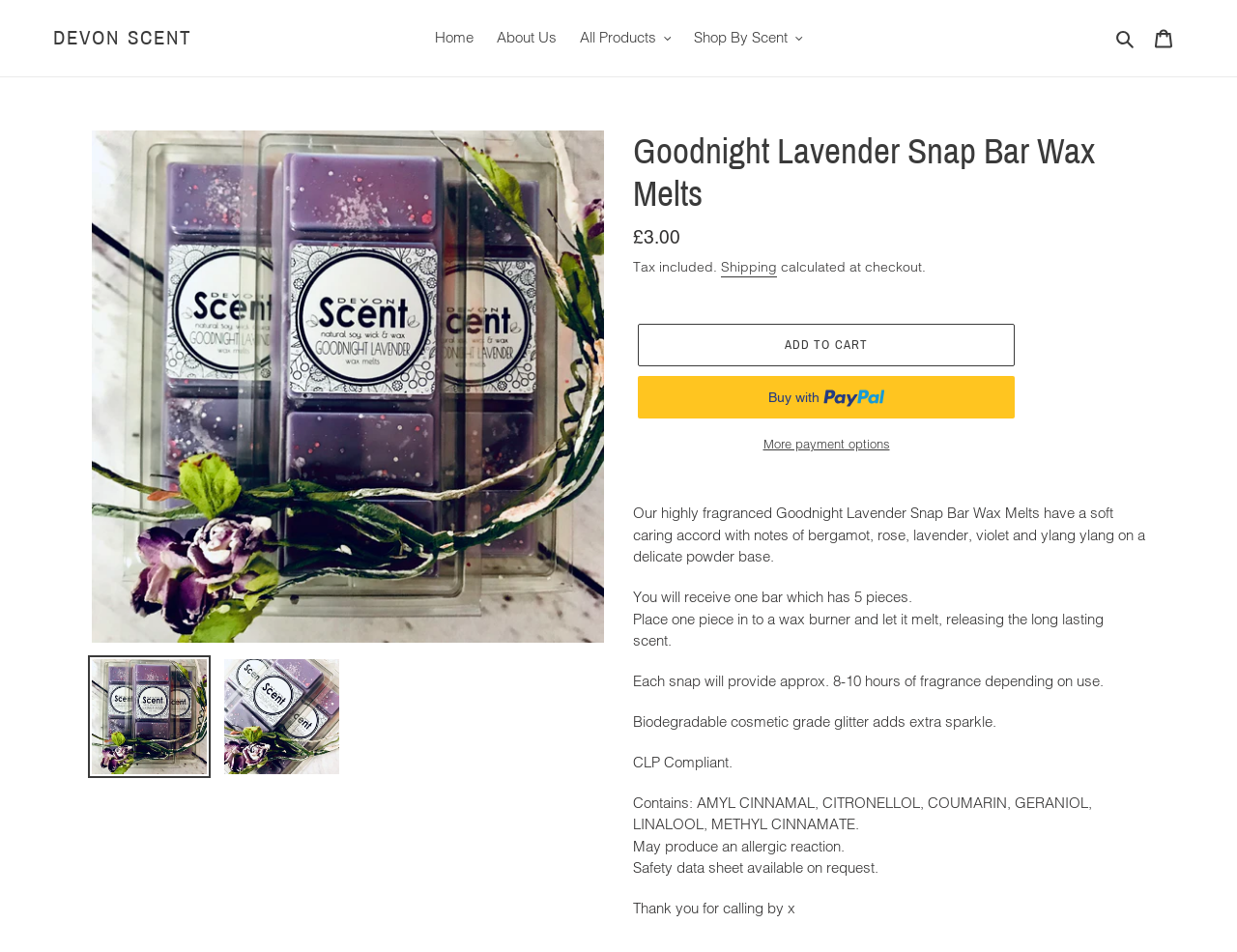What is the name of the product?
Based on the image, answer the question with as much detail as possible.

I found the product name by looking at the heading element with the text 'Goodnight Lavender Snap Bar Wax Melts' which is located at the top of the page, below the navigation menu.